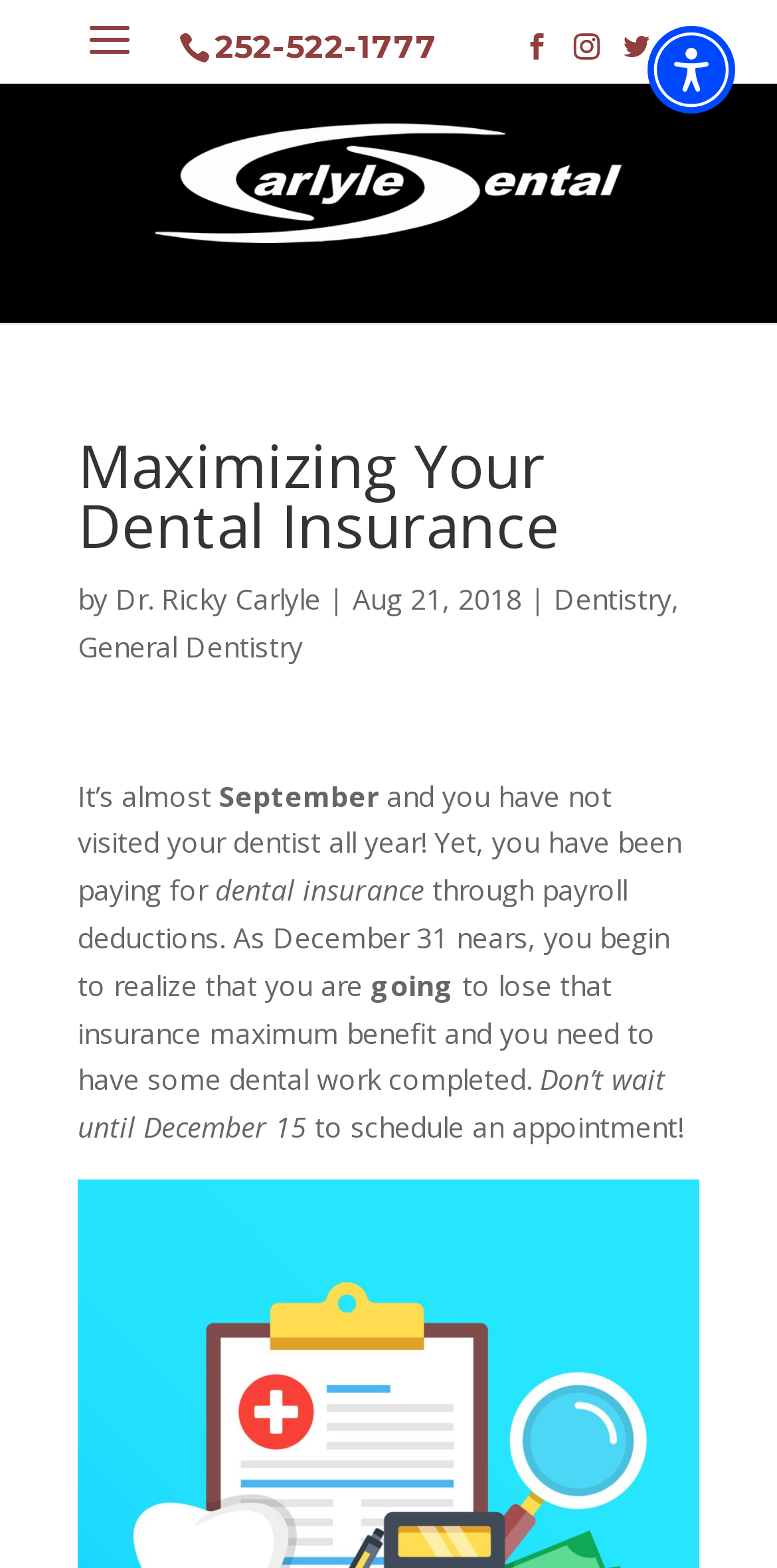Please examine the image and provide a detailed answer to the question: What is the phone number to contact Kinston Dental Care?

I found the phone number by looking at the link element with the text '252-522-1777' which is located at the top of the webpage.